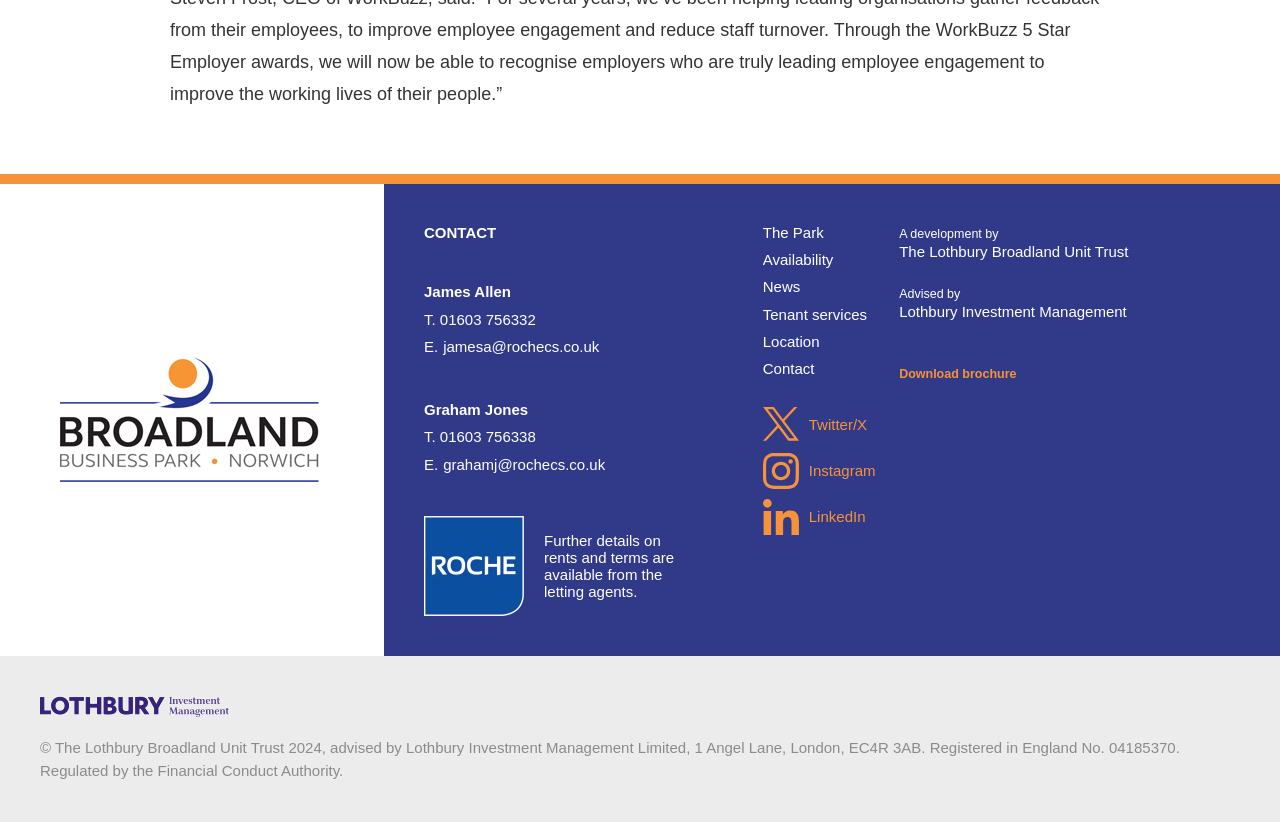Please identify the bounding box coordinates of the element I should click to complete this instruction: 'Go to 'About' page'. The coordinates should be given as four float numbers between 0 and 1, like this: [left, top, right, bottom].

None